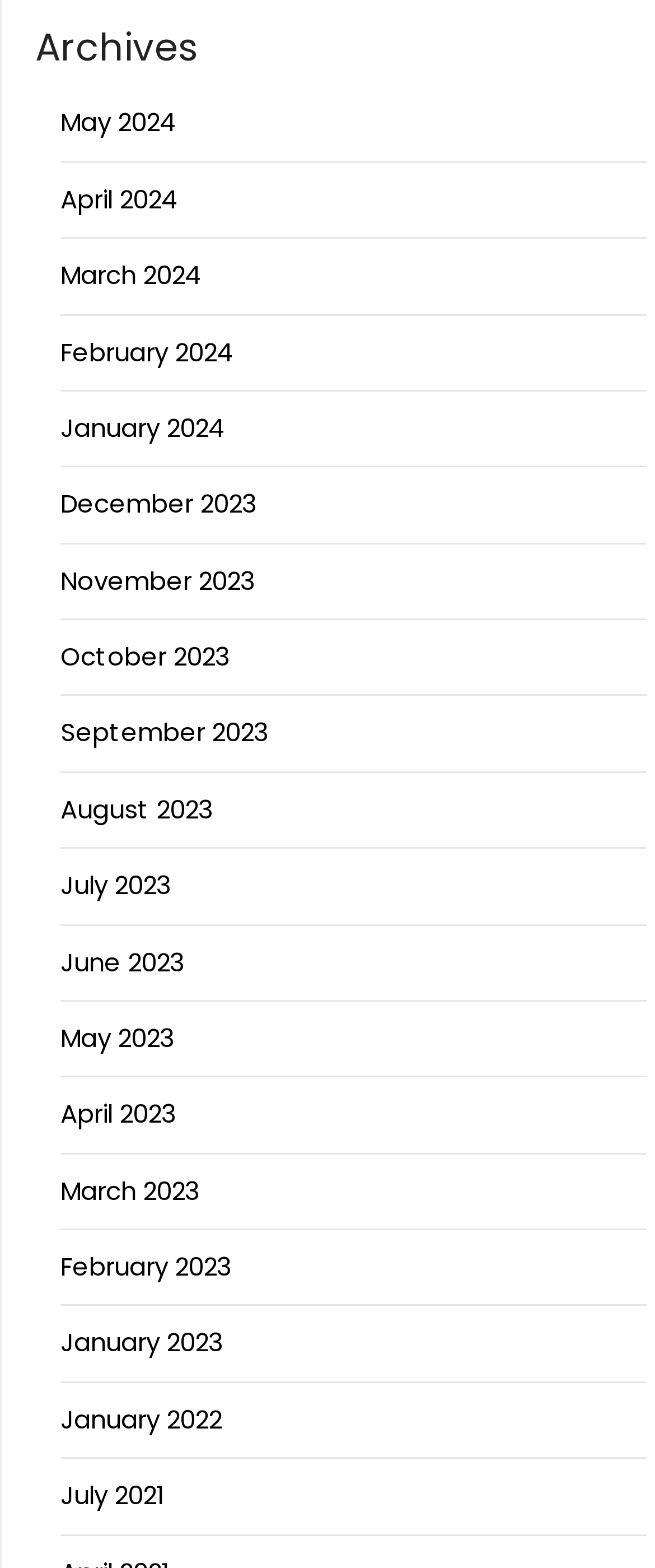Please specify the bounding box coordinates of the region to click in order to perform the following instruction: "view March 2024 archives".

[0.092, 0.164, 0.308, 0.187]